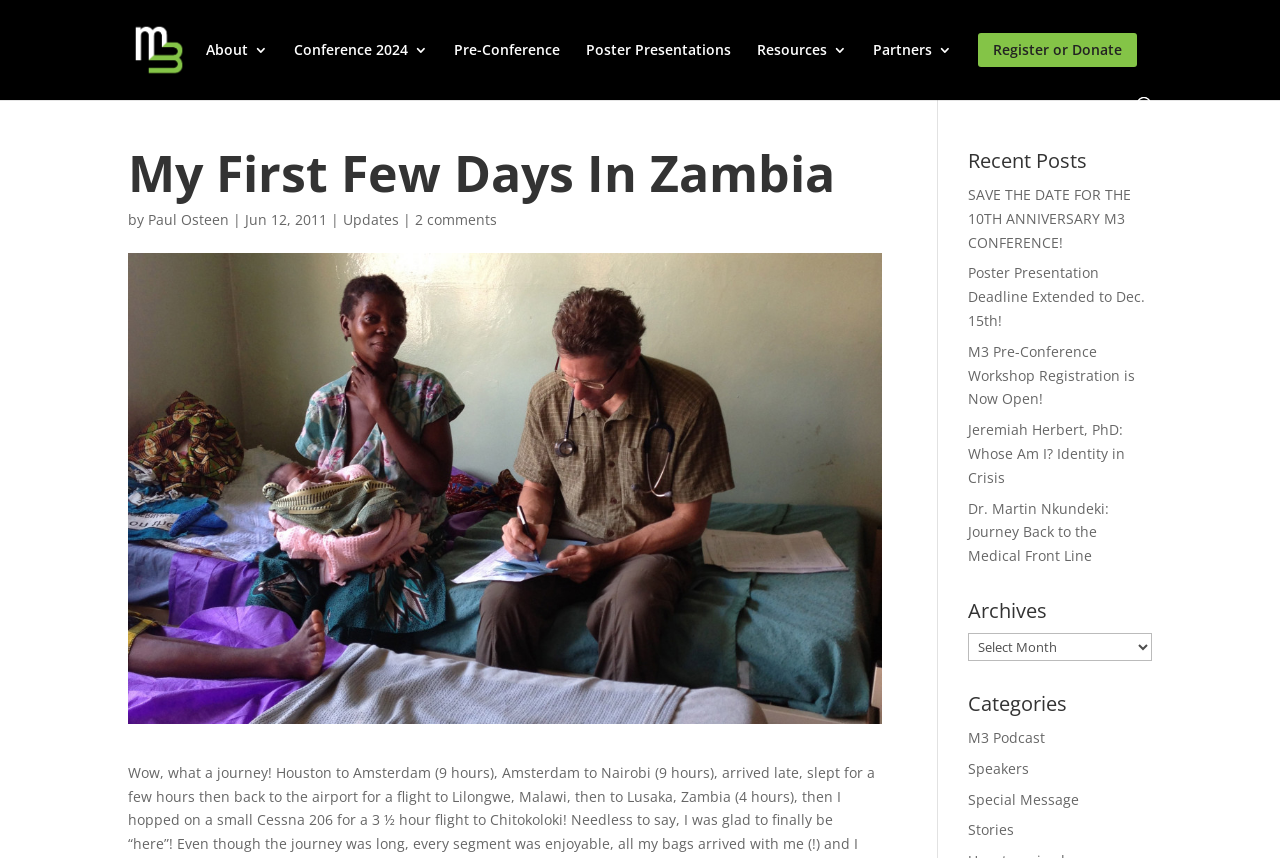Determine the bounding box coordinates of the clickable region to carry out the instruction: "Read the post by Paul Osteen".

[0.116, 0.245, 0.179, 0.267]